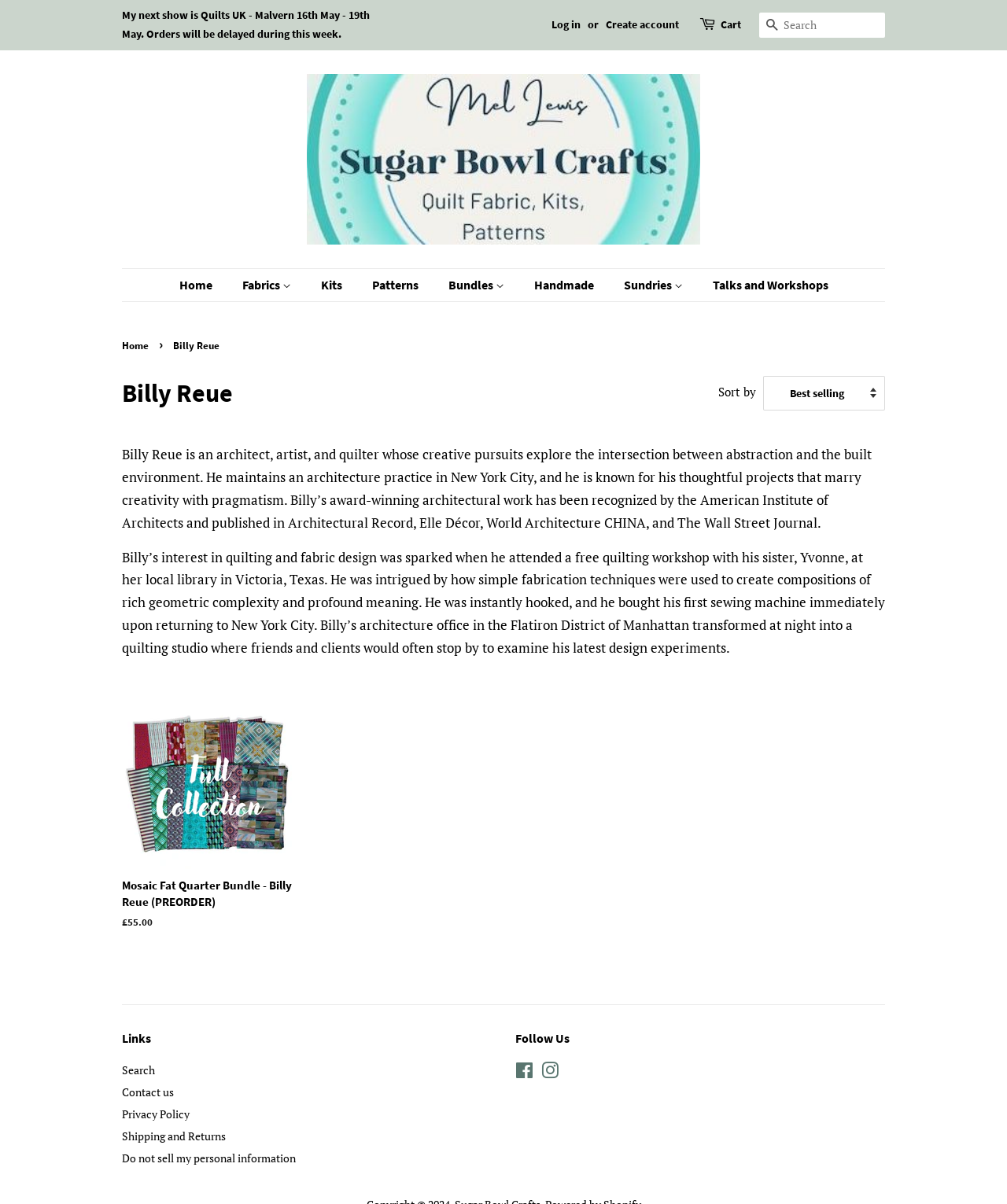Provide the bounding box coordinates of the HTML element this sentence describes: "parent_node: Search aria-label="Search" name="q" placeholder="Search"".

[0.754, 0.01, 0.879, 0.031]